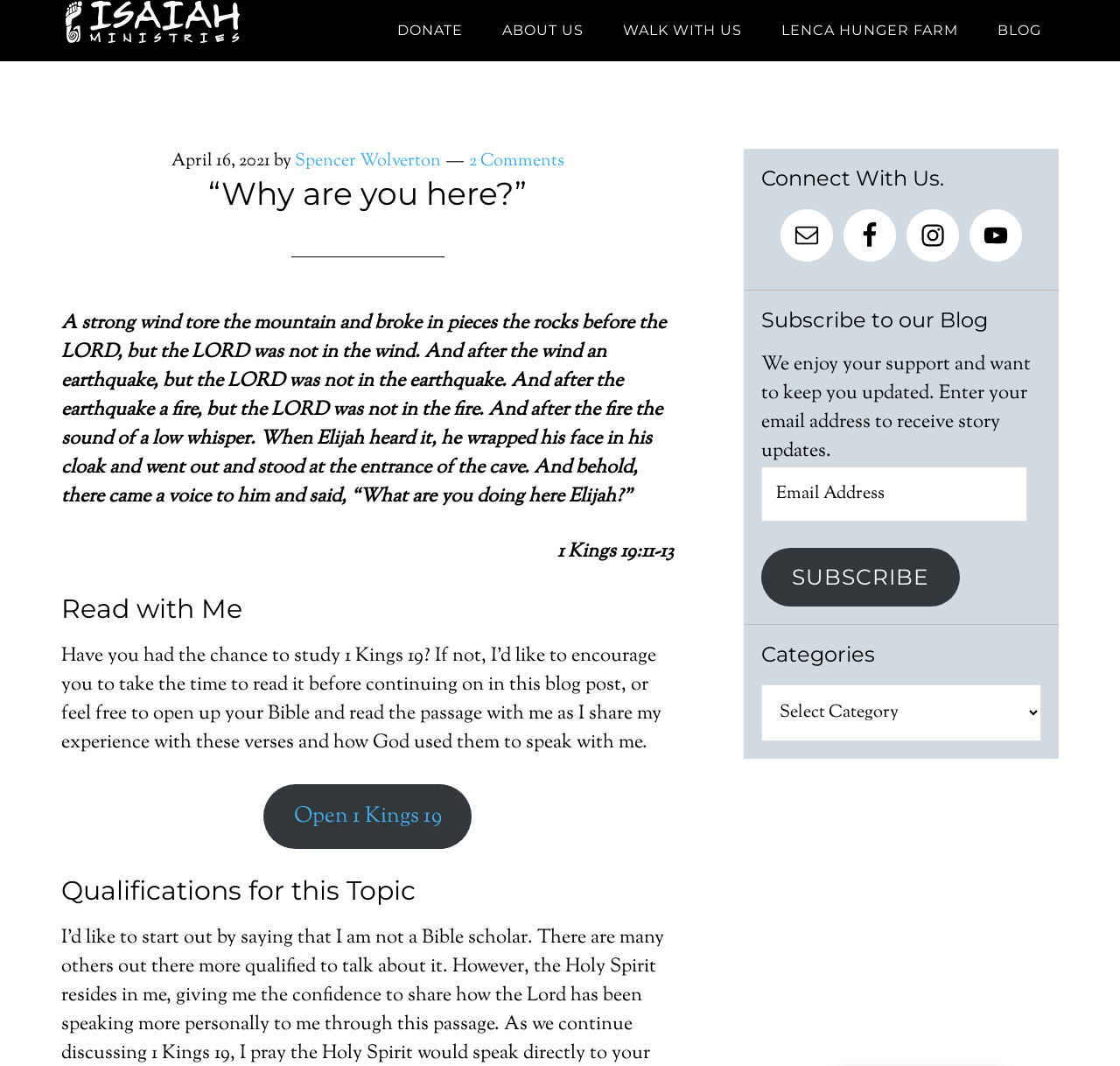Based on the image, give a detailed response to the question: How can I connect with the blog author on social media?

I found the social media links by examining the complementary element 'Primary Sidebar' which contains links to Email, Facebook, Instagram, and YouTube.